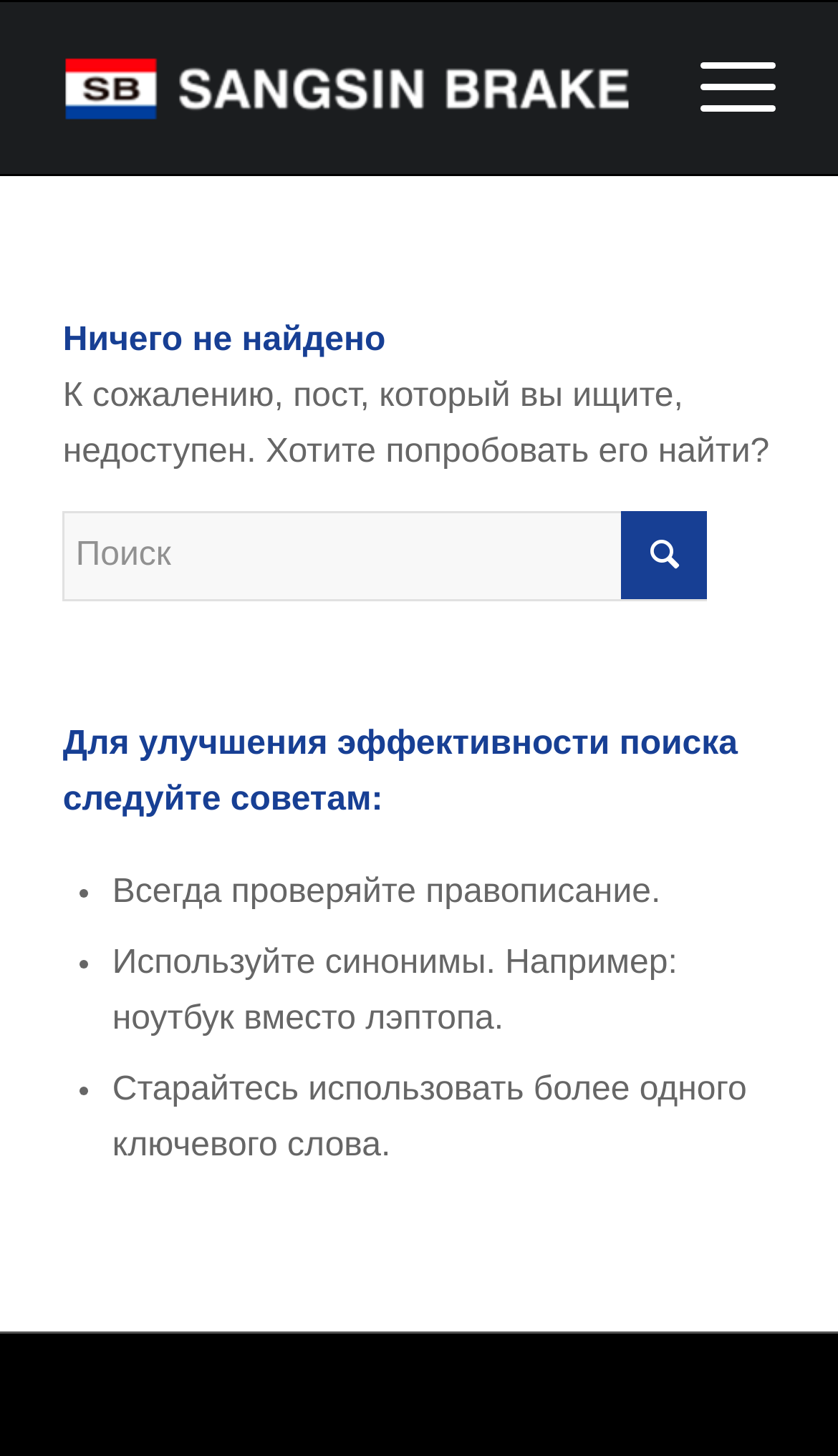Offer an in-depth caption of the entire webpage.

This webpage appears to be an error page, specifically a "page not found" page. At the top left corner, there is a logo image with the text "SANGSIN BRAKE" and a link labeled "Лого2". To the right of the logo, there is a menu item labeled "Меню". 

Below the top section, there is a main content area that occupies most of the page. The first element in this area is a static text that reads "Ничего не найдено" (meaning "Nothing found" in Russian). 

Below this text, there is a paragraph of text that explains that the post being searched for is unavailable and suggests trying to find it. 

Underneath this paragraph, there is a search bar with a button and a text box labeled "Поиск" (meaning "Search" in Russian). 

Further down, there is a section of text that provides tips for improving search efficiency, with three bullet points. The first bullet point advises to always check the spelling, the second suggests using synonyms, and the third recommends using more than one keyword.